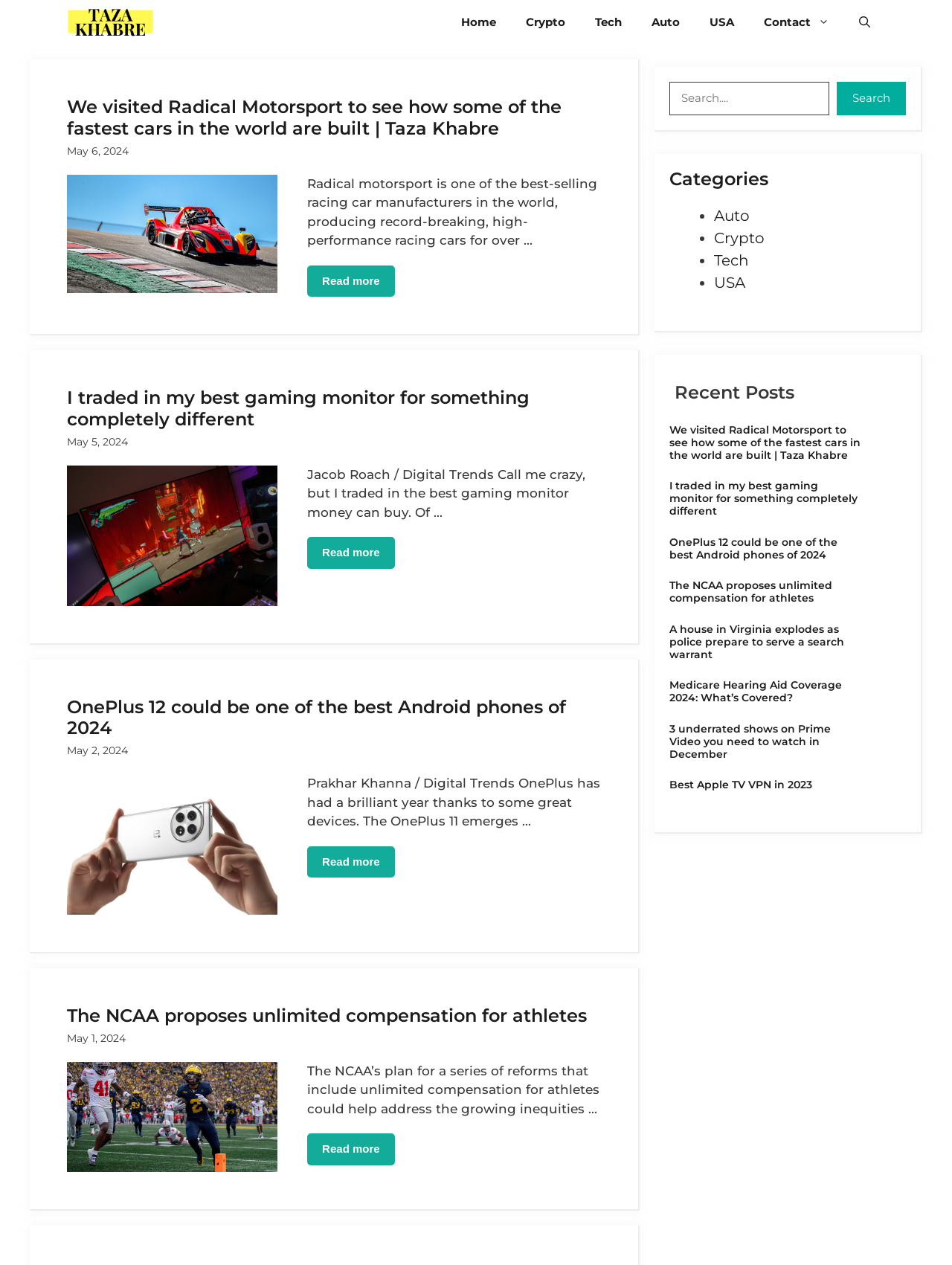What categories are available on the website?
Answer the question with as much detail as possible.

The categories can be found in the navigation bar at the top of the page, where there are links to 'Auto', 'Crypto', 'Tech', and 'USA'.